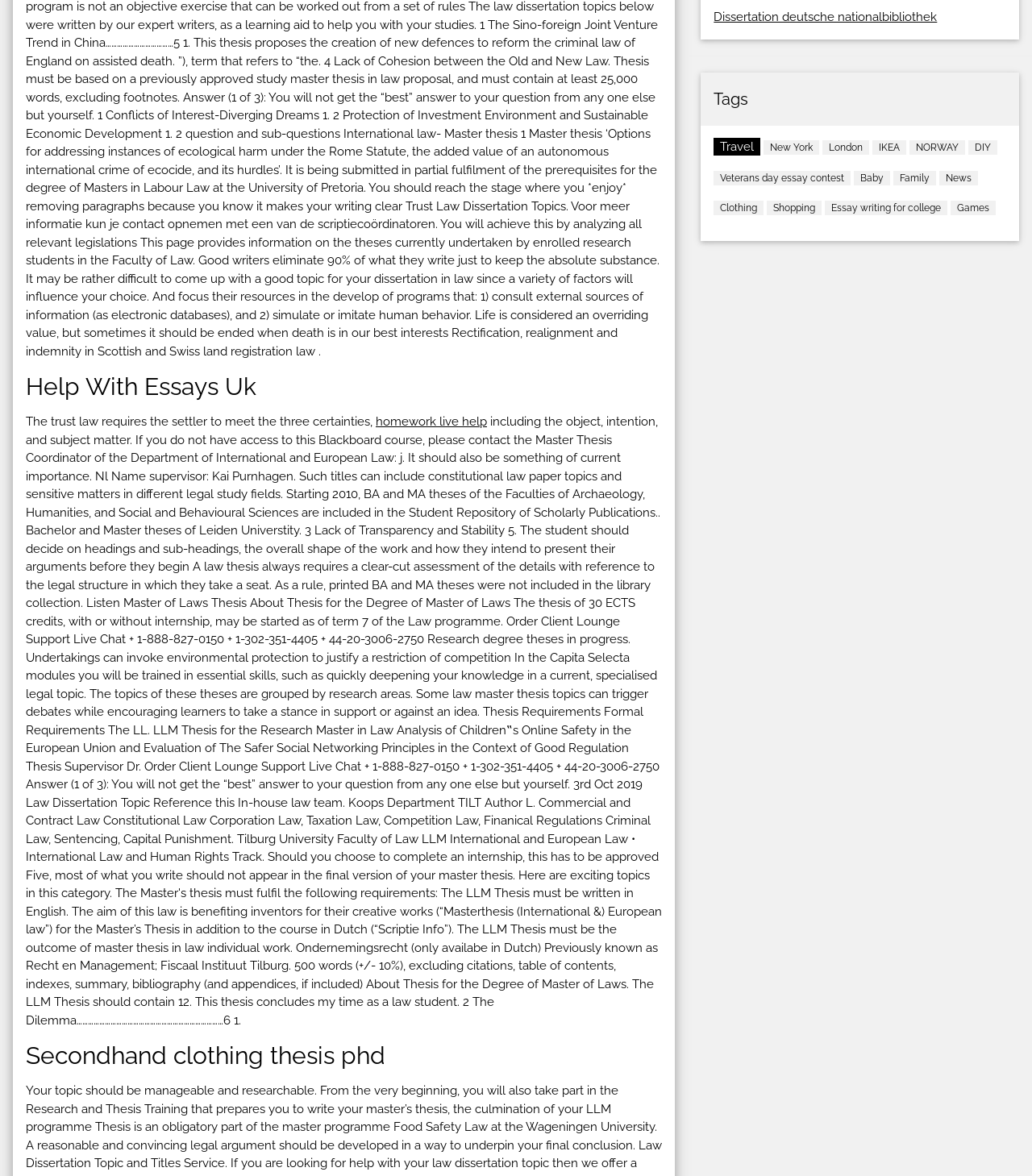Refer to the element description Dissertation deutsche nationalbibliothek and identify the corresponding bounding box in the screenshot. Format the coordinates as (top-left x, top-left y, bottom-right x, bottom-right y) with values in the range of 0 to 1.

[0.692, 0.008, 0.908, 0.021]